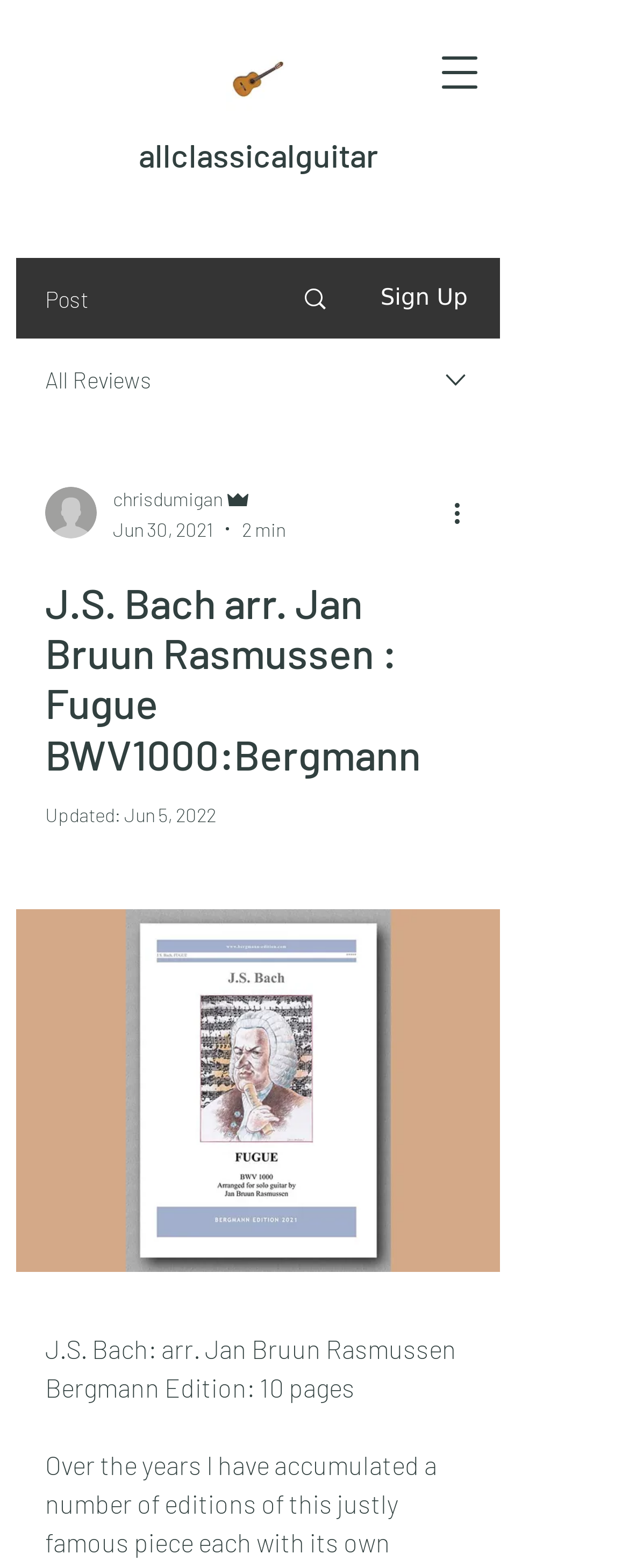Who is the arranger of the music piece?
Based on the screenshot, give a detailed explanation to answer the question.

I inferred this answer by looking at the heading 'J.S. Bach arr. Jan Bruun Rasmussen : Fugue BWV1000:Bergmann' which suggests that Jan Bruun Rasmussen is the arranger of the music piece.